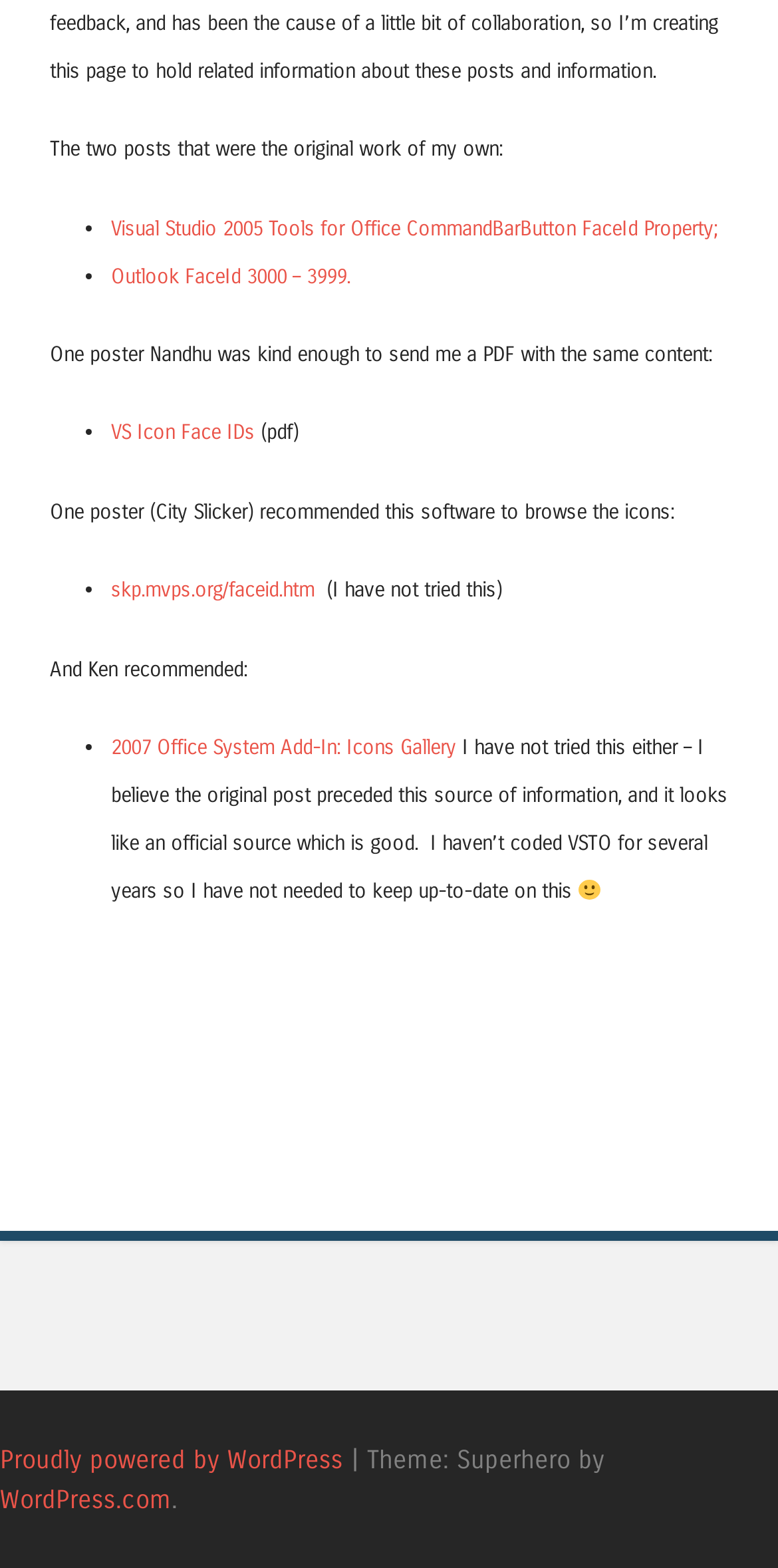Identify the bounding box for the UI element that is described as follows: "Outlook FaceId 3000 – 3999.".

[0.143, 0.169, 0.451, 0.184]